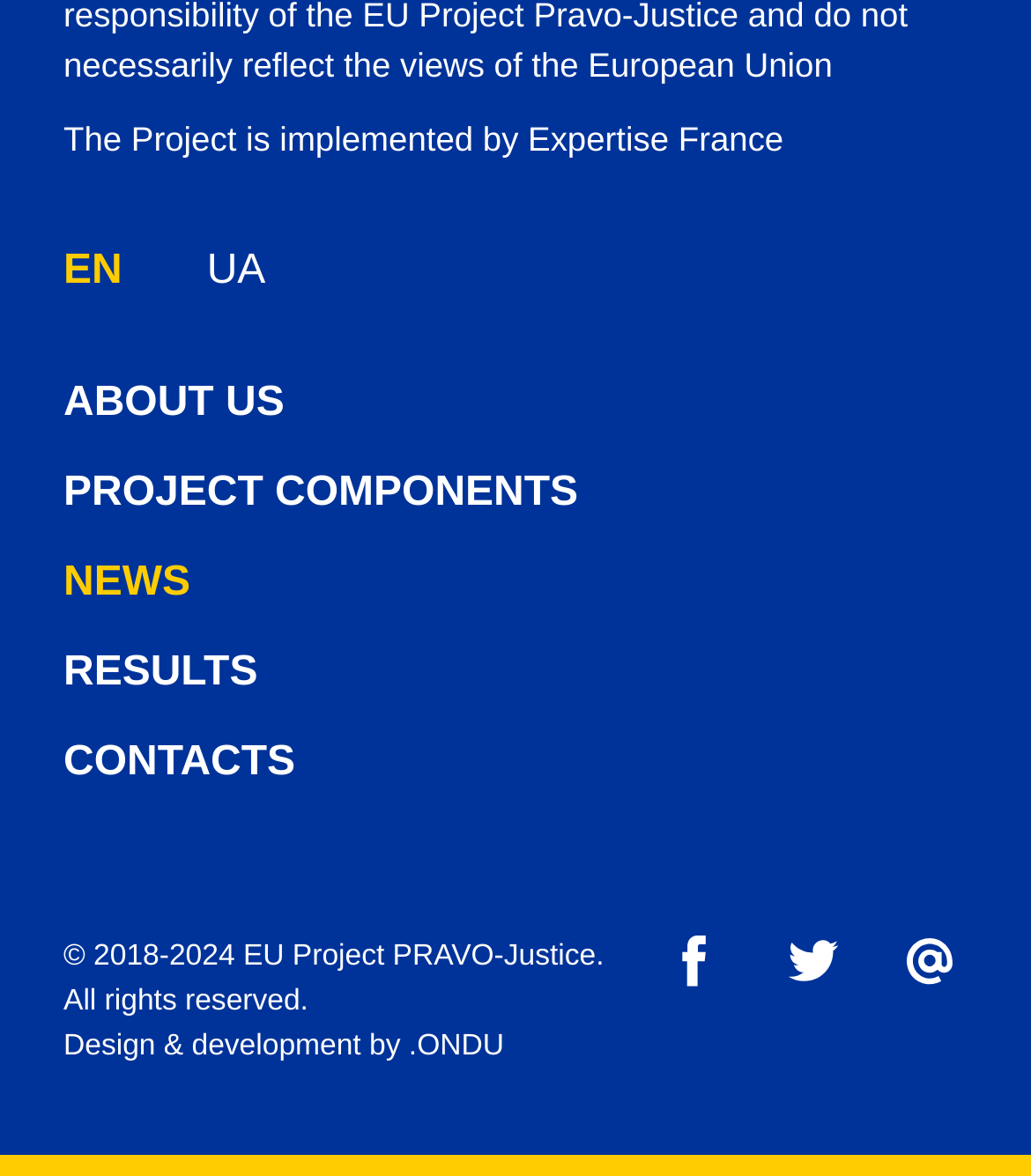Locate the bounding box coordinates of the element's region that should be clicked to carry out the following instruction: "Check the checkbox". The coordinates need to be four float numbers between 0 and 1, i.e., [left, top, right, bottom].

None